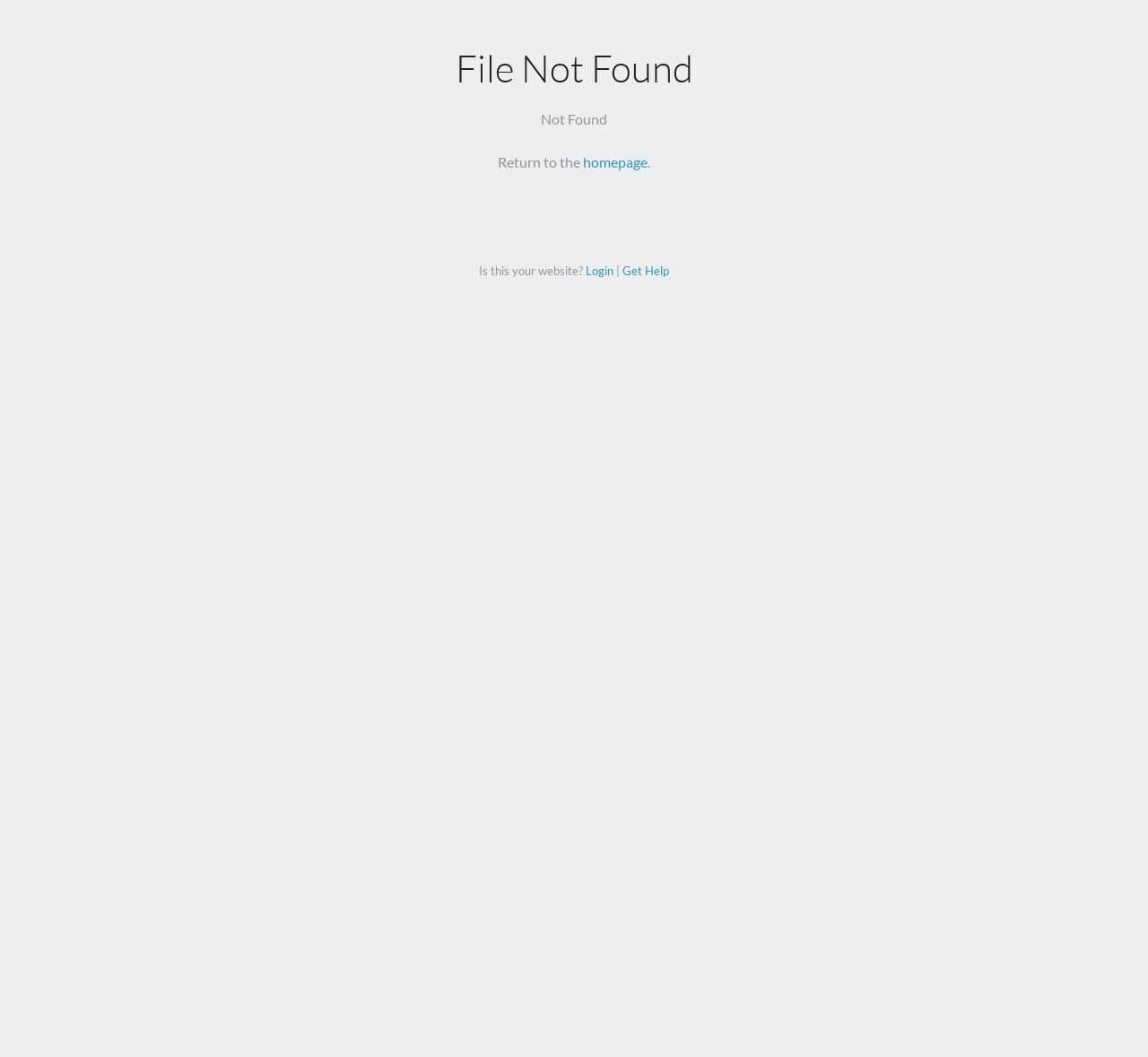Please answer the following question using a single word or phrase: 
What is the relationship between the text 'Is this your website?' and the links 'Login' and 'Get Help'?

They are related options